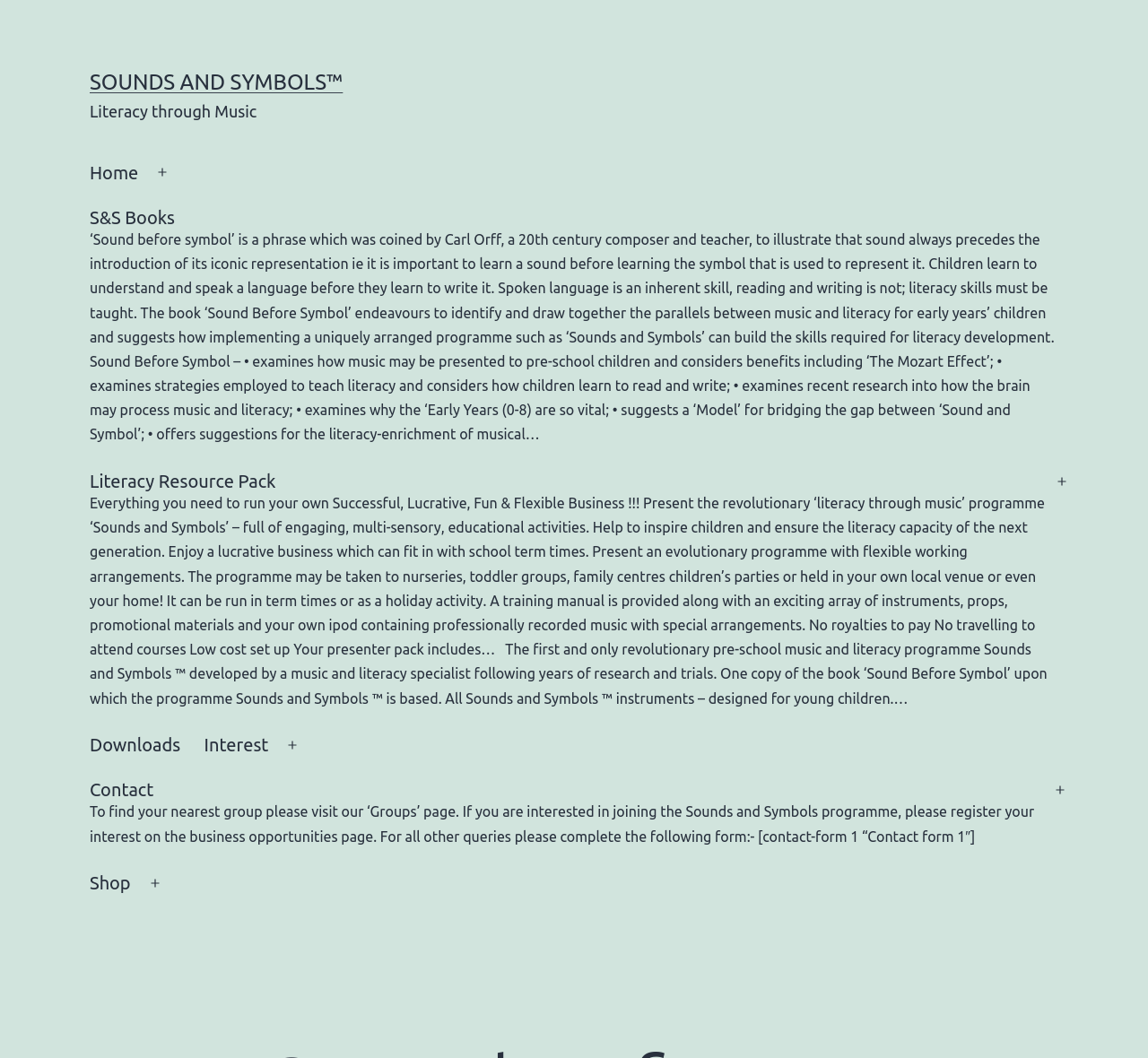Predict the bounding box of the UI element based on this description: "Open menu".

[0.238, 0.683, 0.272, 0.726]